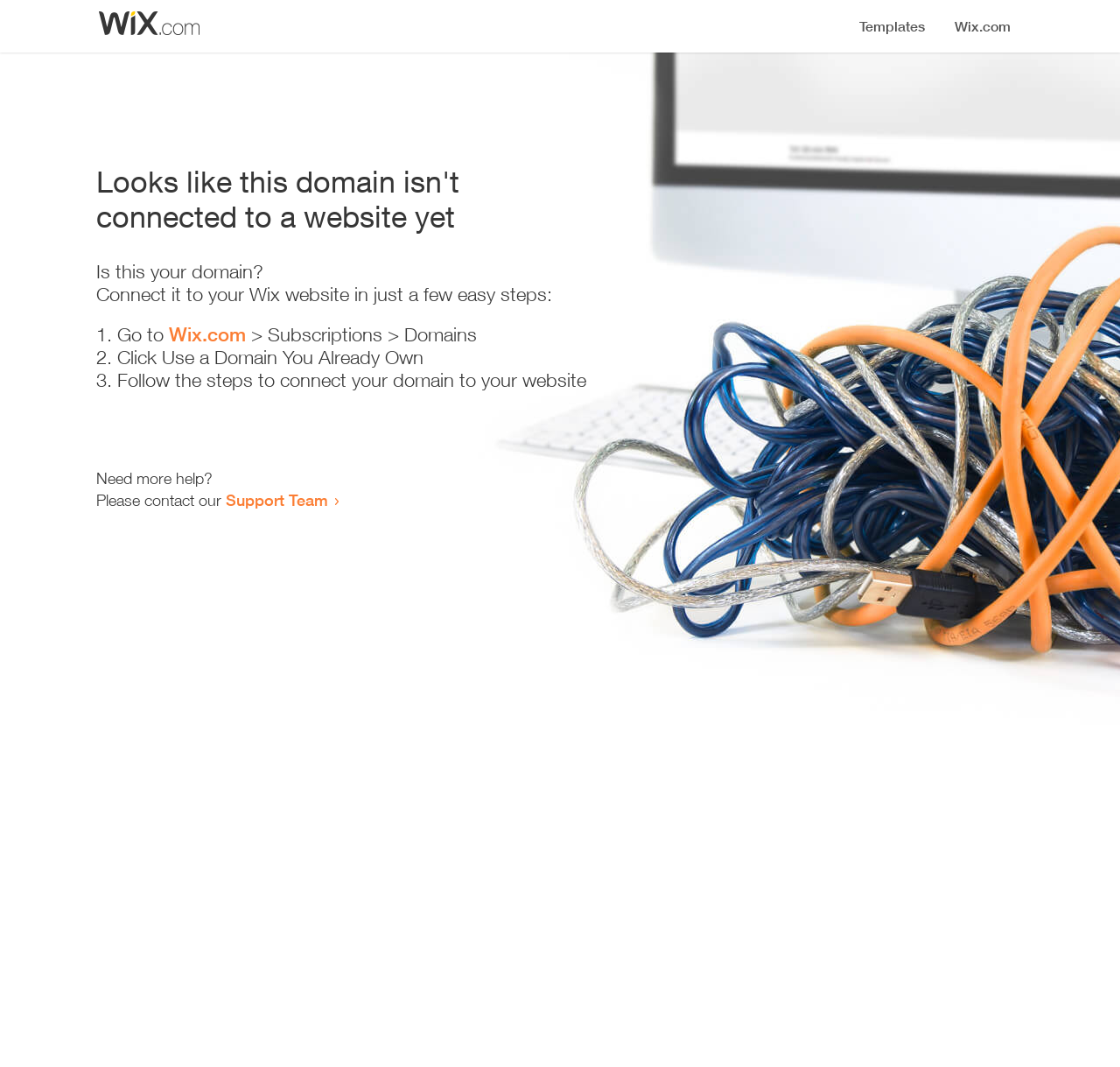Using the webpage screenshot, find the UI element described by Support Team. Provide the bounding box coordinates in the format (top-left x, top-left y, bottom-right x, bottom-right y), ensuring all values are floating point numbers between 0 and 1.

[0.202, 0.459, 0.293, 0.477]